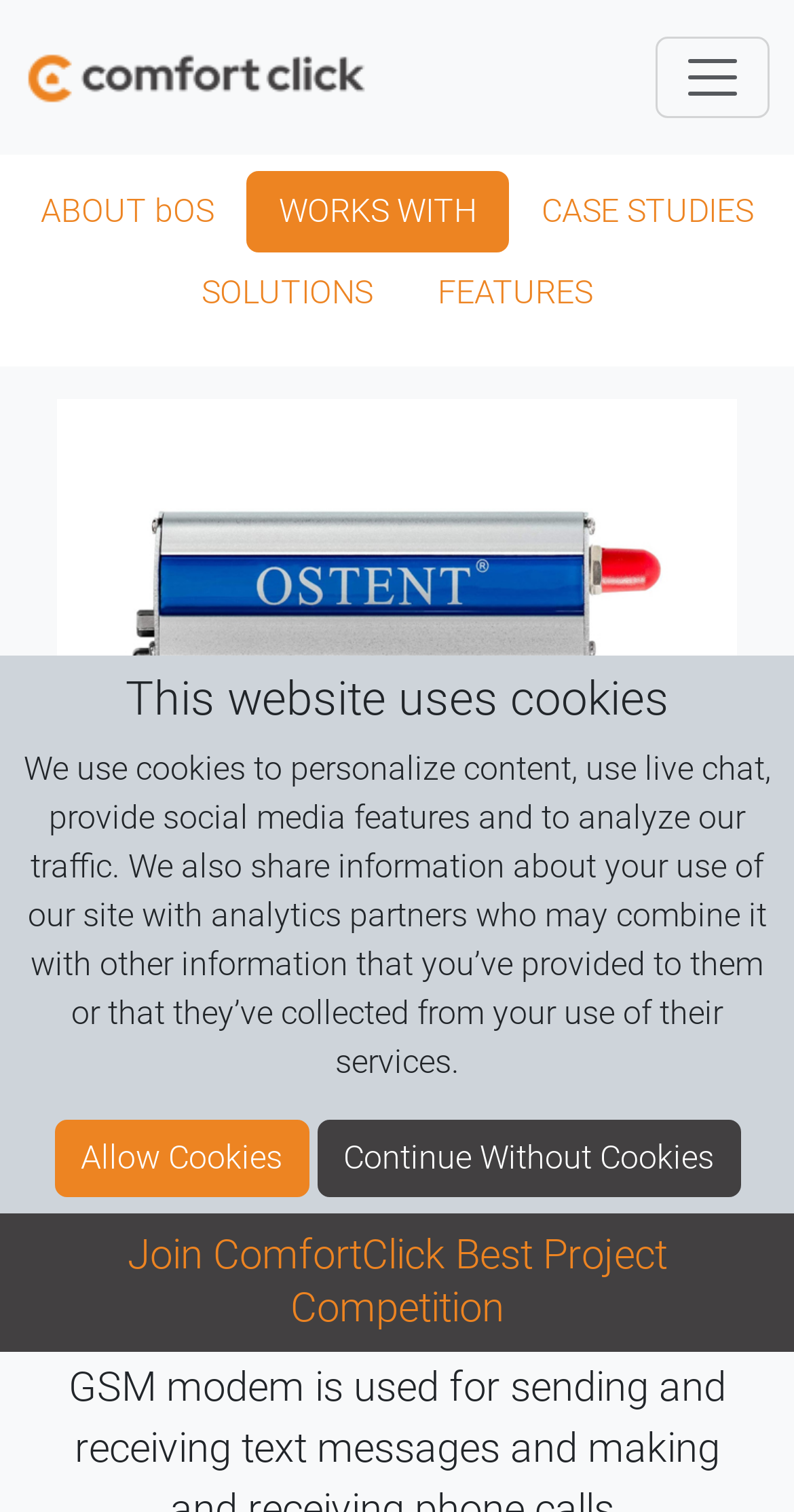Determine the bounding box coordinates of the clickable area required to perform the following instruction: "View ABOUT bOS page". The coordinates should be represented as four float numbers between 0 and 1: [left, top, right, bottom].

[0.01, 0.113, 0.31, 0.167]